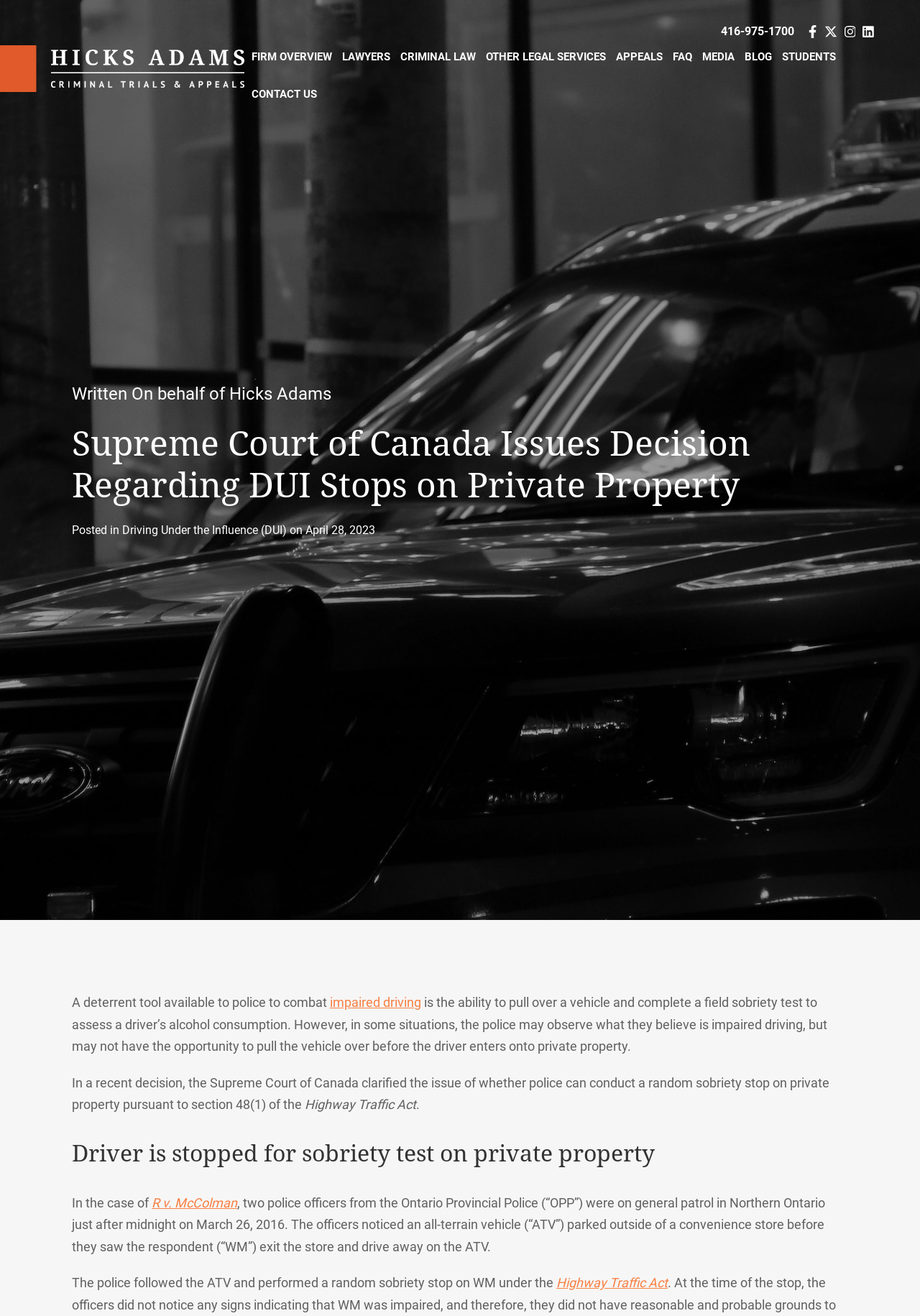Provide the bounding box coordinates for the UI element described in this sentence: "Firm Overview". The coordinates should be four float values between 0 and 1, i.e., [left, top, right, bottom].

[0.273, 0.038, 0.361, 0.048]